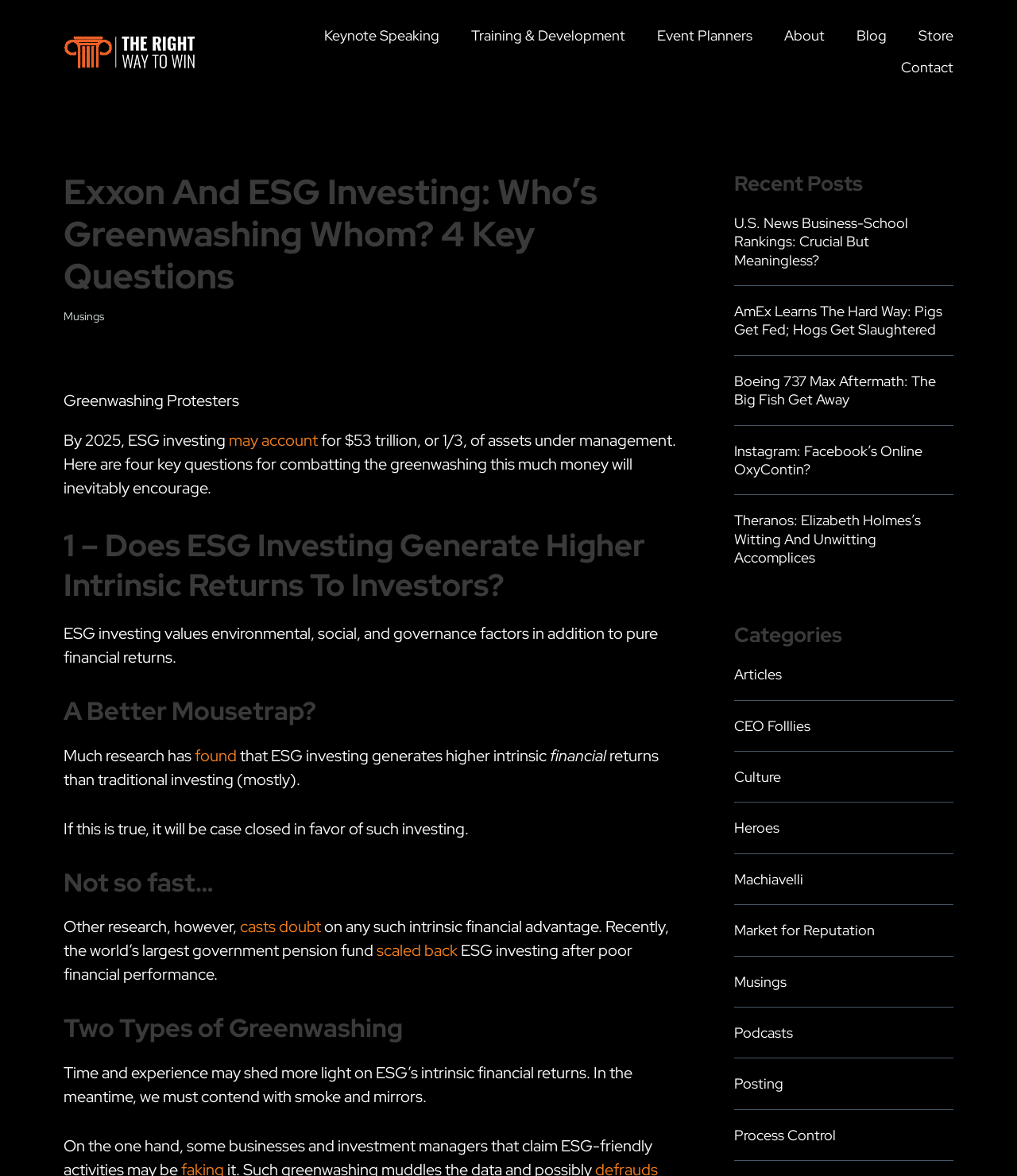How many links are there in the top navigation menu?
Deliver a detailed and extensive answer to the question.

The top navigation menu has 7 links, which are 'Keynote Speaking', 'Training & Development', 'Event Planners', 'About', 'Blog', 'Store', and 'Contact'.